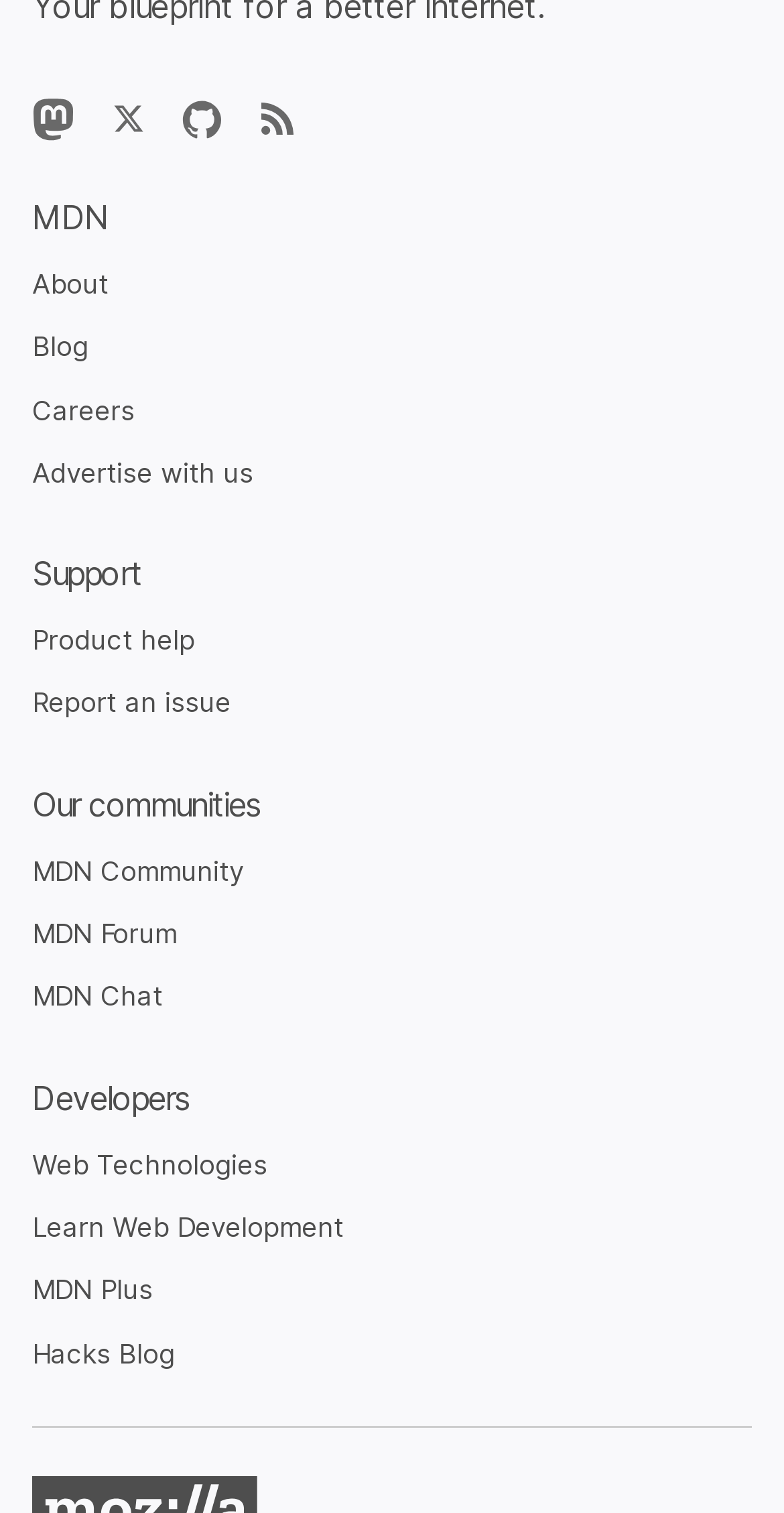What is the first link under the 'Support' section?
Answer the question with a single word or phrase by looking at the picture.

Product help